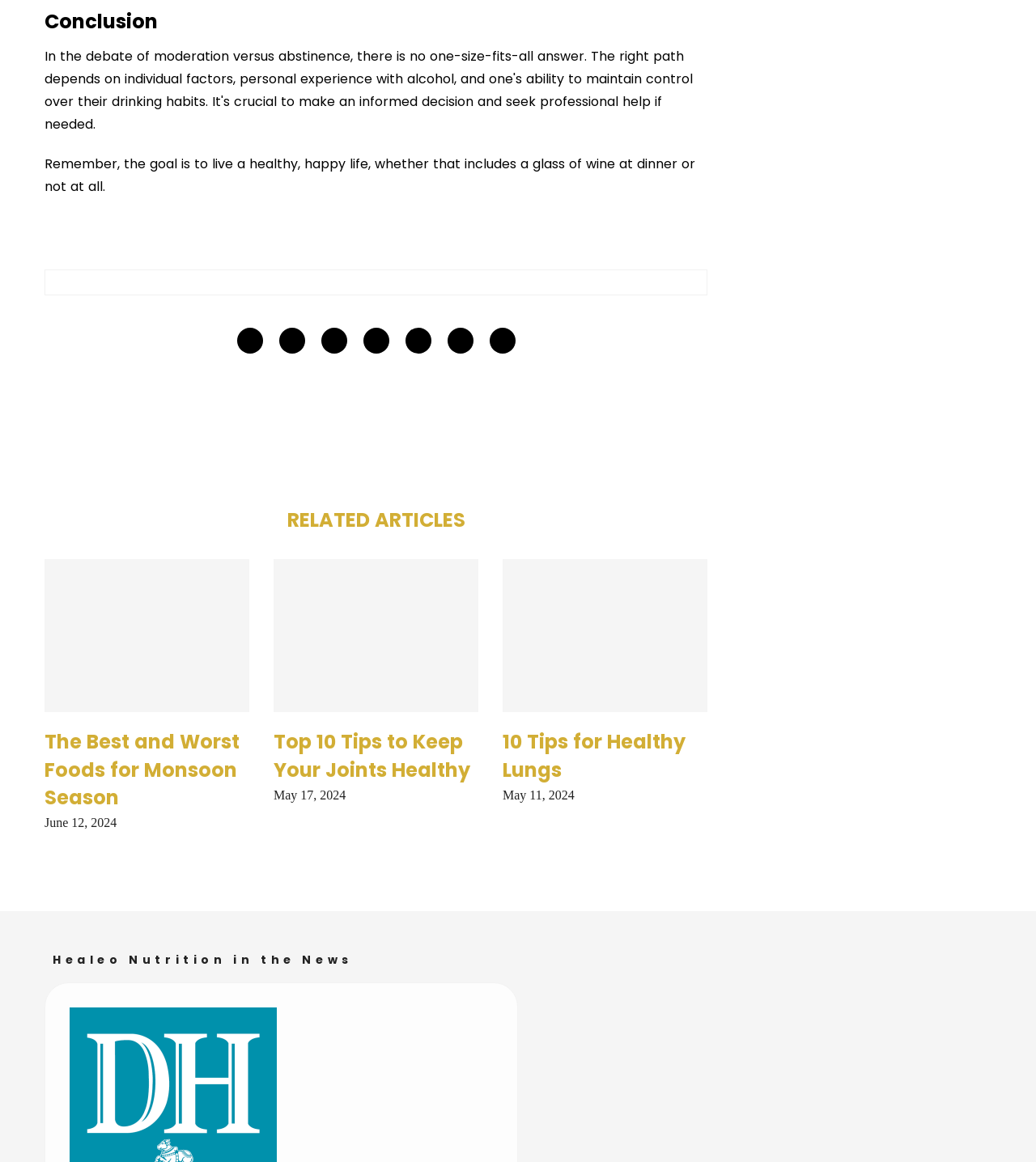What is the section title above the links?
Can you provide a detailed and comprehensive answer to the question?

The section title above the links is 'RELATED ARTICLES', which indicates that the links below are related to the topic of the article.